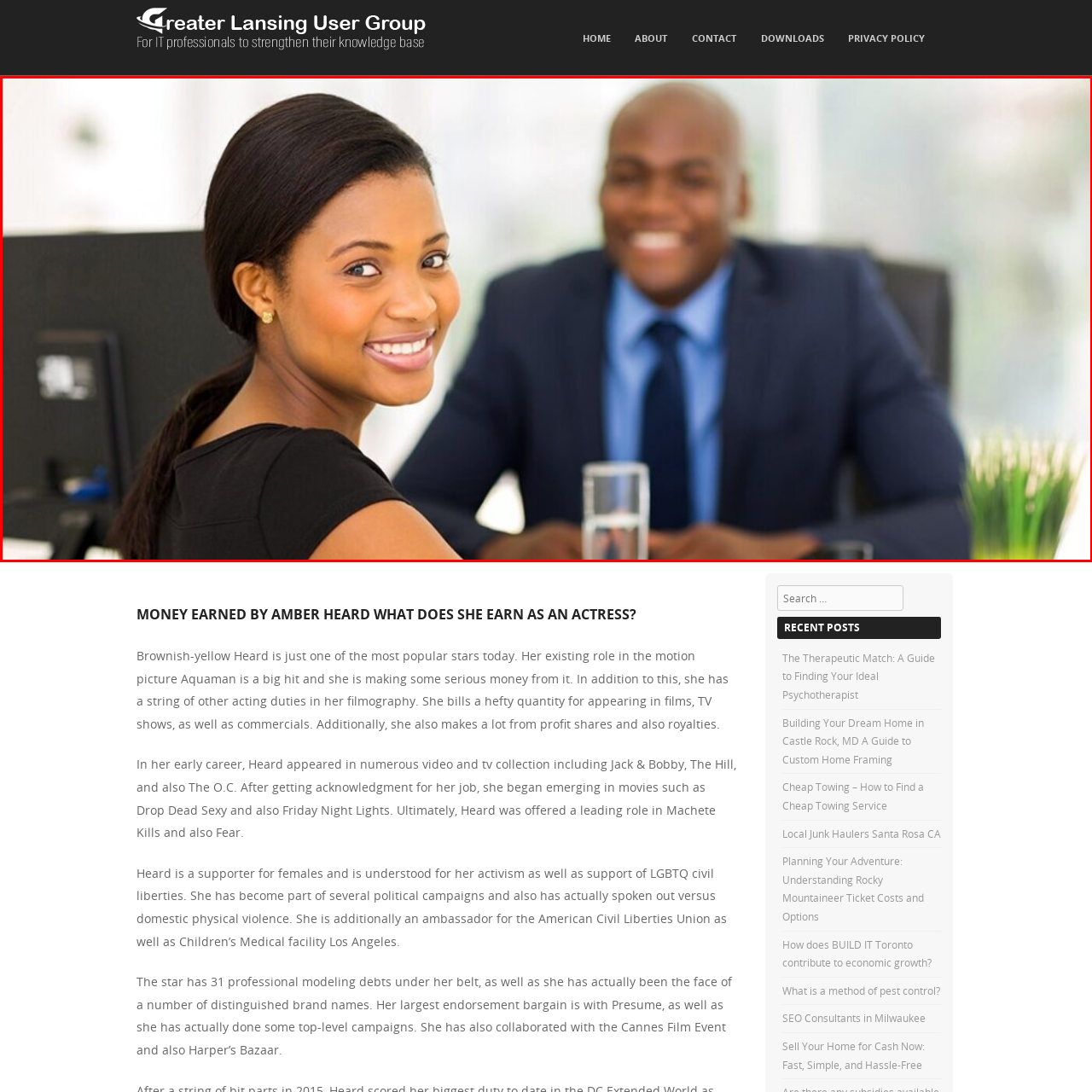What is the lighting in the office?
Look at the image inside the red bounding box and craft a detailed answer using the visual details you can see.

The background of the image suggests an inviting workspace, and the natural light enhances the positive vibe of the scene, creating a comfortable and productive environment.